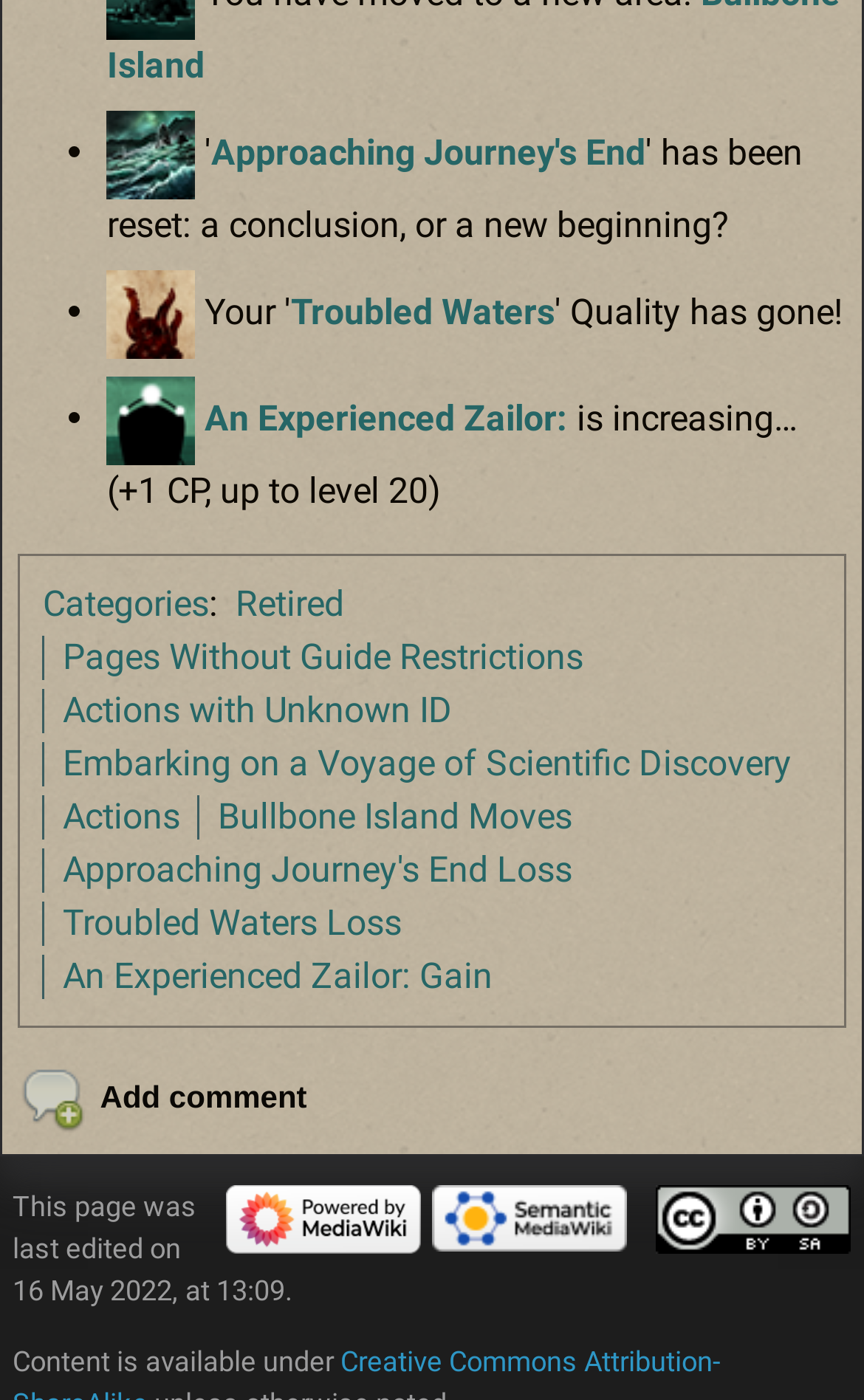Locate the bounding box coordinates of the element that needs to be clicked to carry out the instruction: "Visit Facebook". The coordinates should be given as four float numbers ranging from 0 to 1, i.e., [left, top, right, bottom].

None